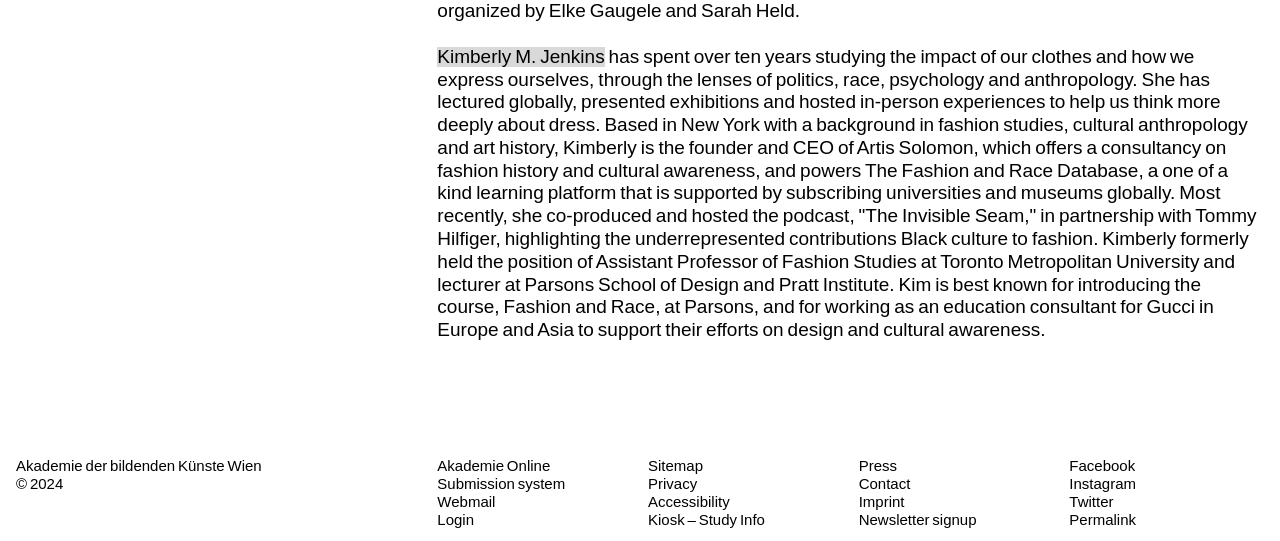Use a single word or phrase to answer the question:
What is Kimberly M. Jenkins' profession?

Founder and CEO